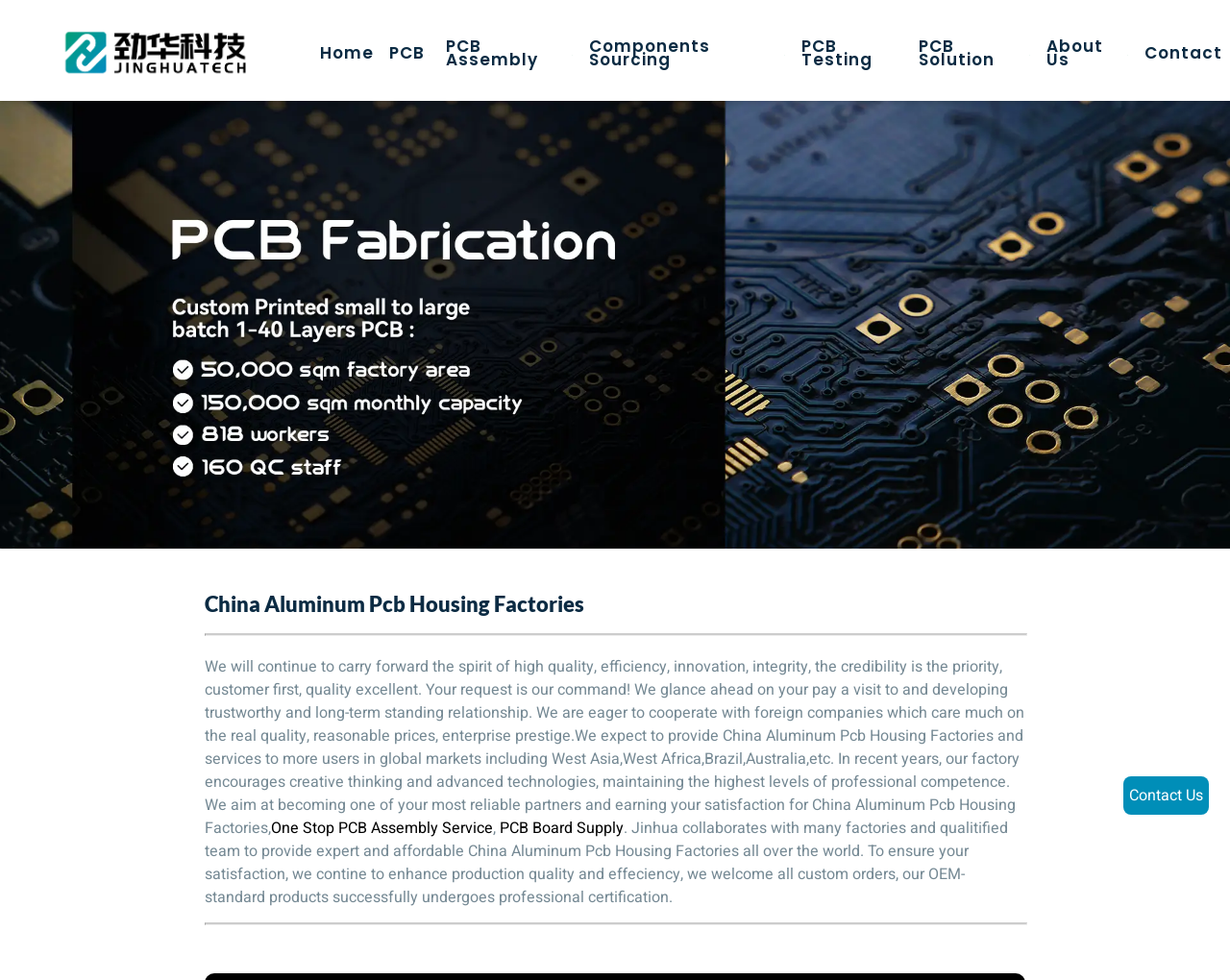Can you find the bounding box coordinates for the element that needs to be clicked to execute this instruction: "Contact Us"? The coordinates should be given as four float numbers between 0 and 1, i.e., [left, top, right, bottom].

[0.918, 0.793, 0.978, 0.832]